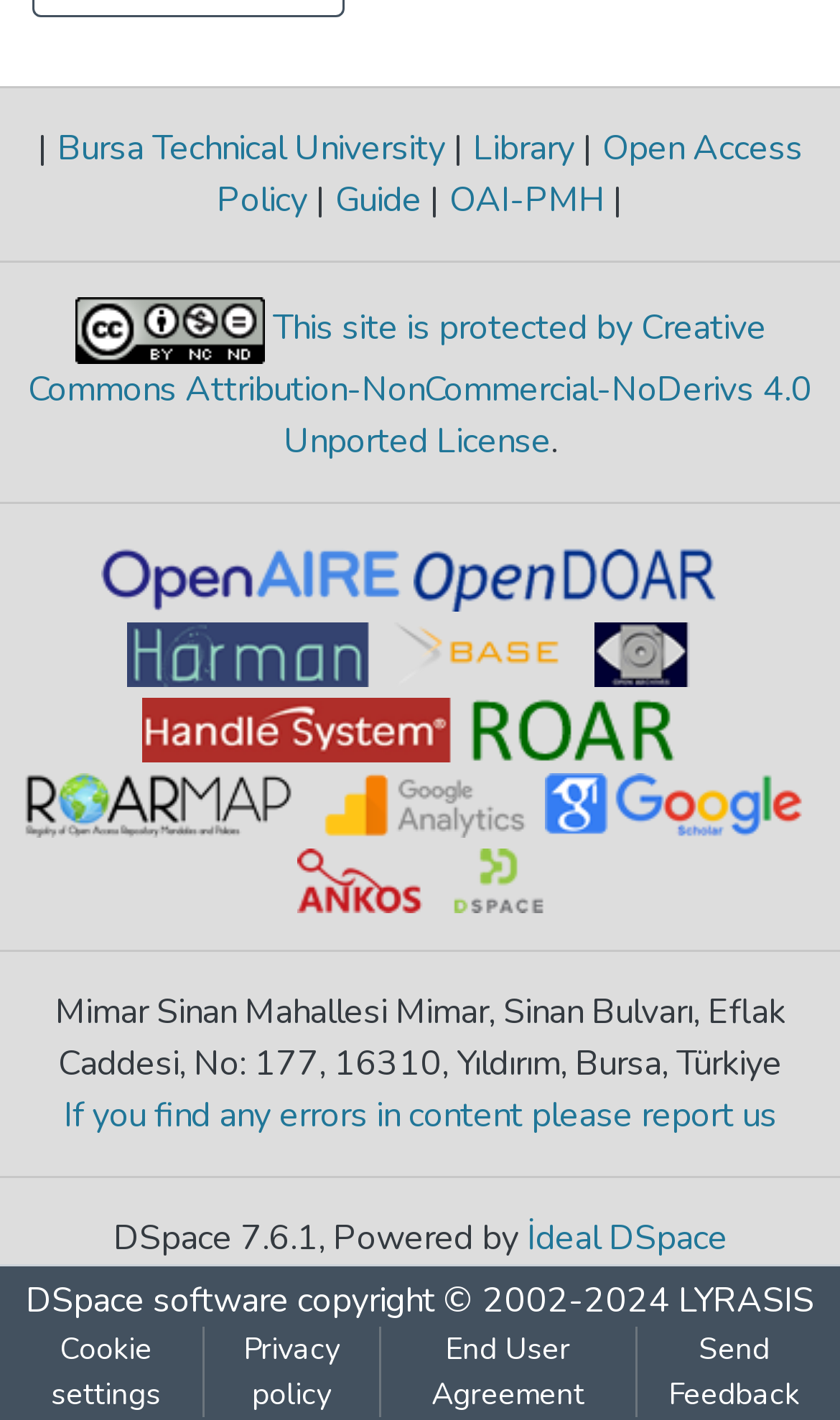What is the organization that provides the DSpace software?
Provide a detailed answer to the question, using the image to inform your response.

I found the answer by looking at the link element with the text 'LYRASIS' which is located at the bottom of the webpage, indicating that it is the organization that provides the DSpace software.